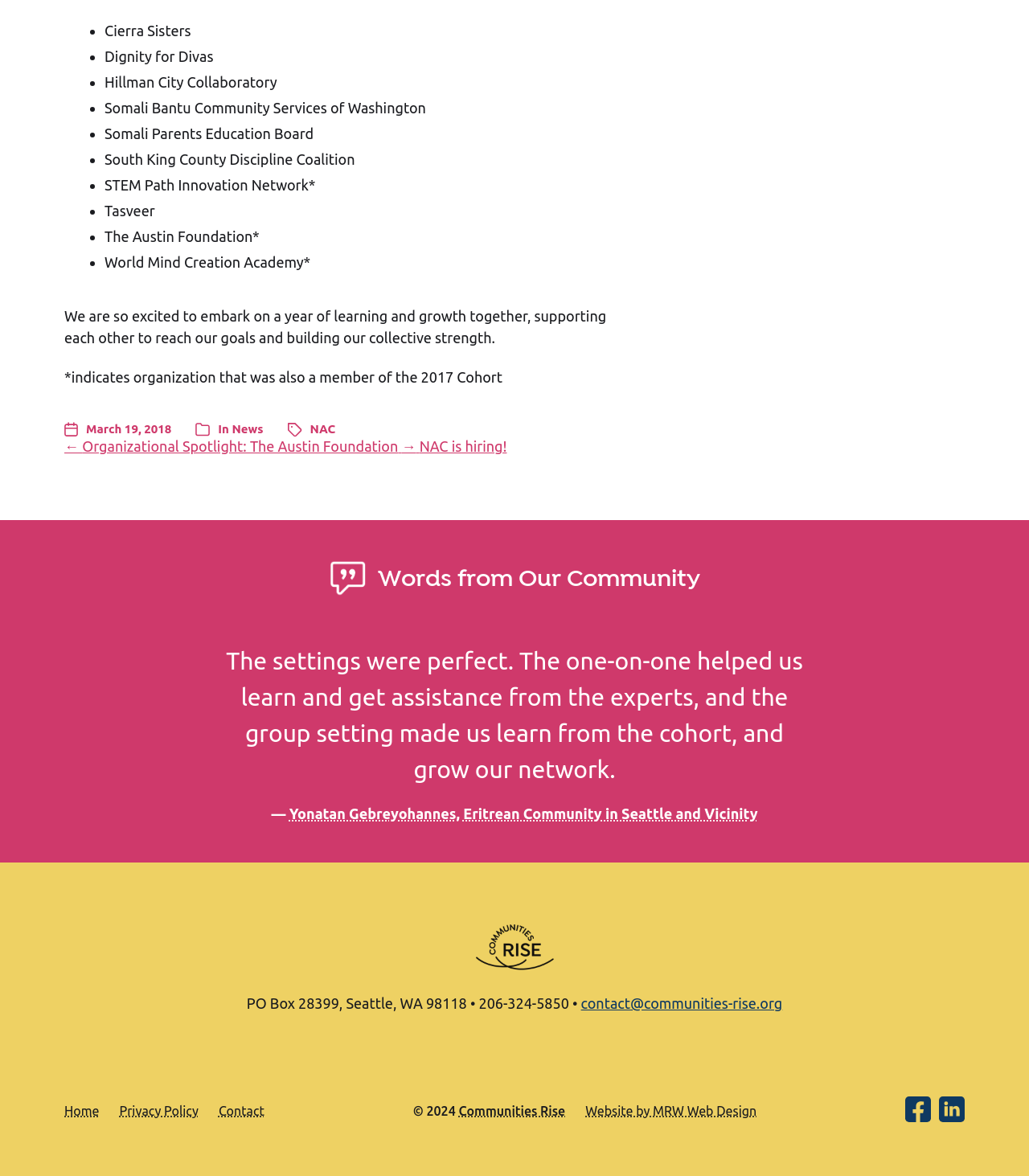Please identify the bounding box coordinates of the clickable area that will fulfill the following instruction: "Follow on 'Facebook'". The coordinates should be in the format of four float numbers between 0 and 1, i.e., [left, top, right, bottom].

[0.88, 0.932, 0.905, 0.954]